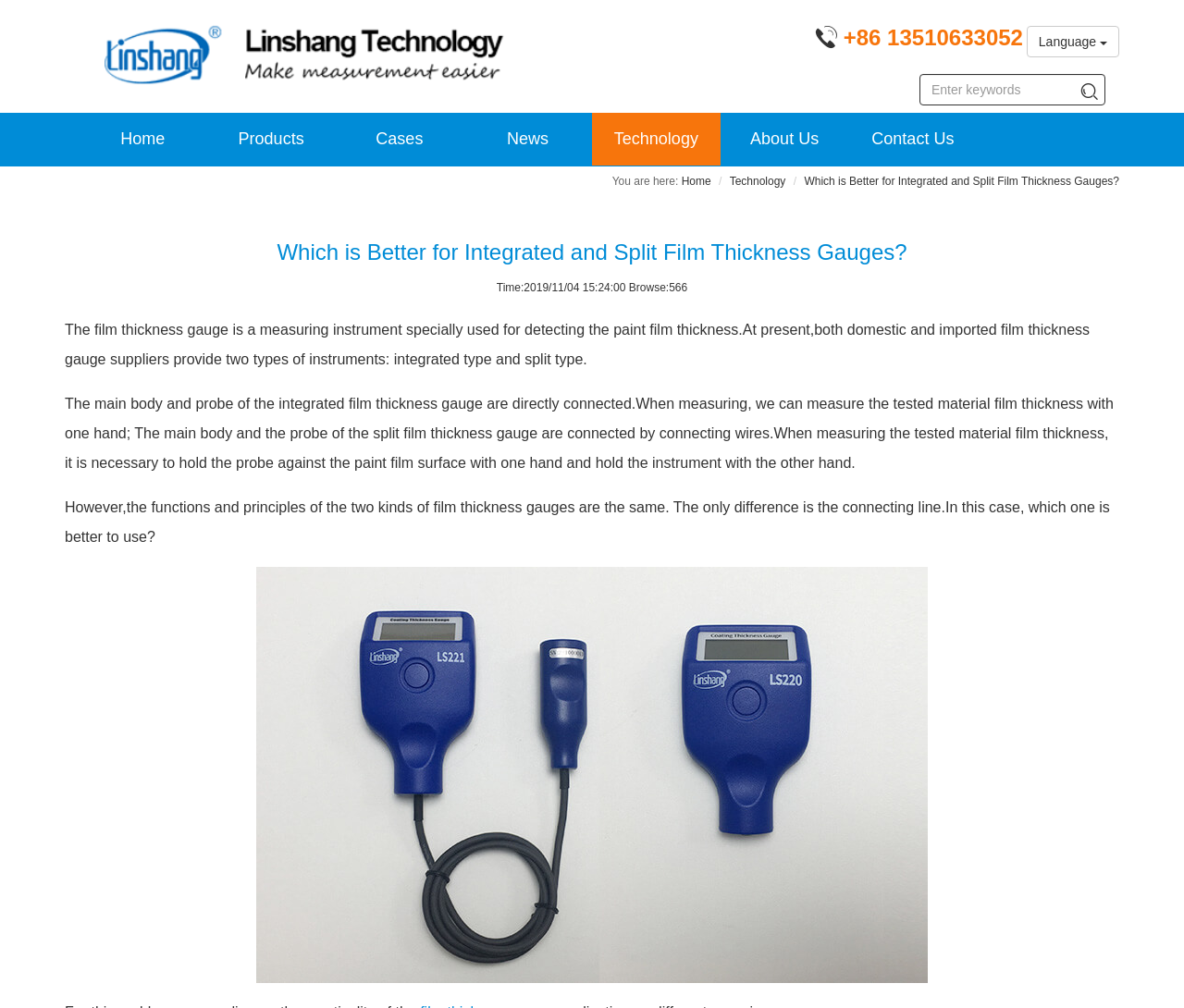Please determine the bounding box coordinates of the element's region to click for the following instruction: "Click the 'LS221 film thickness gauge' link".

[0.055, 0.563, 0.945, 0.975]